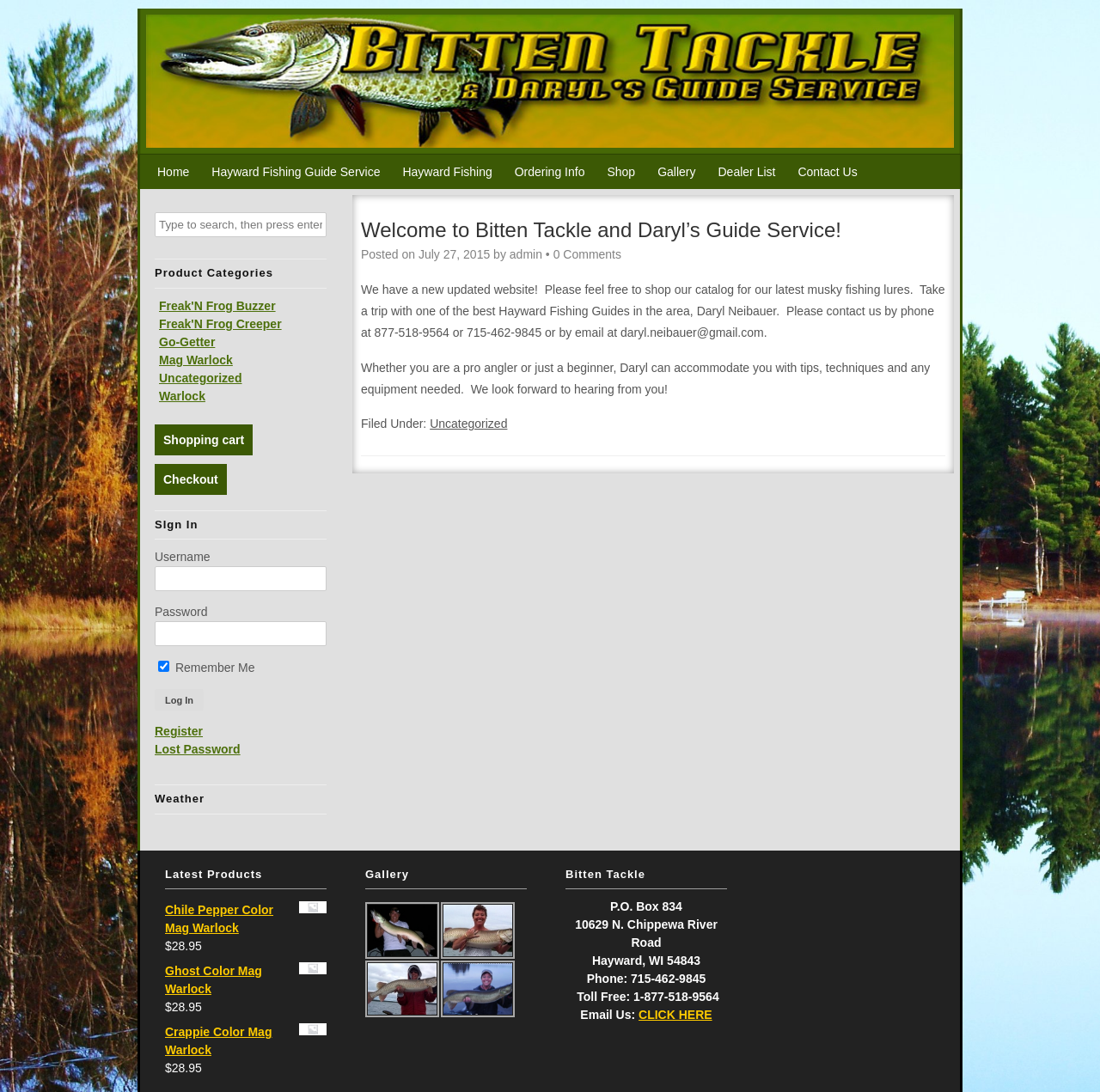Locate the bounding box coordinates of the element that should be clicked to execute the following instruction: "Log in to the website".

[0.141, 0.631, 0.185, 0.651]